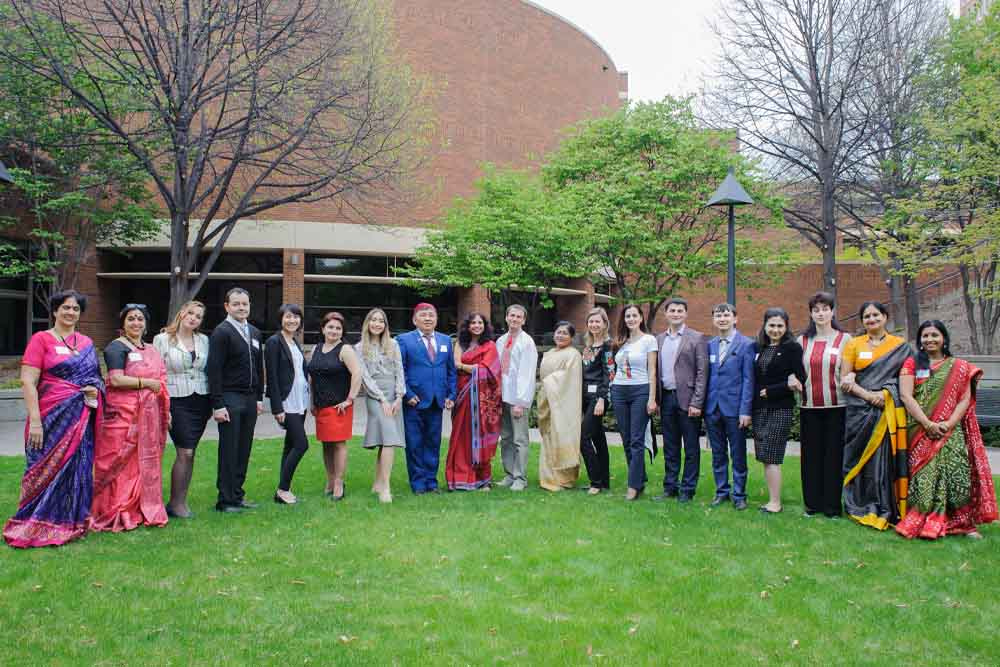What is the purpose of the gathering?
Please provide a comprehensive answer to the question based on the webpage screenshot.

The image reflects a moment of unity and shared purpose, with smiling faces that signify the impact of their work in promoting inclusive practices in education and beyond, which suggests that the purpose of the gathering is to advocate for global inclusion.